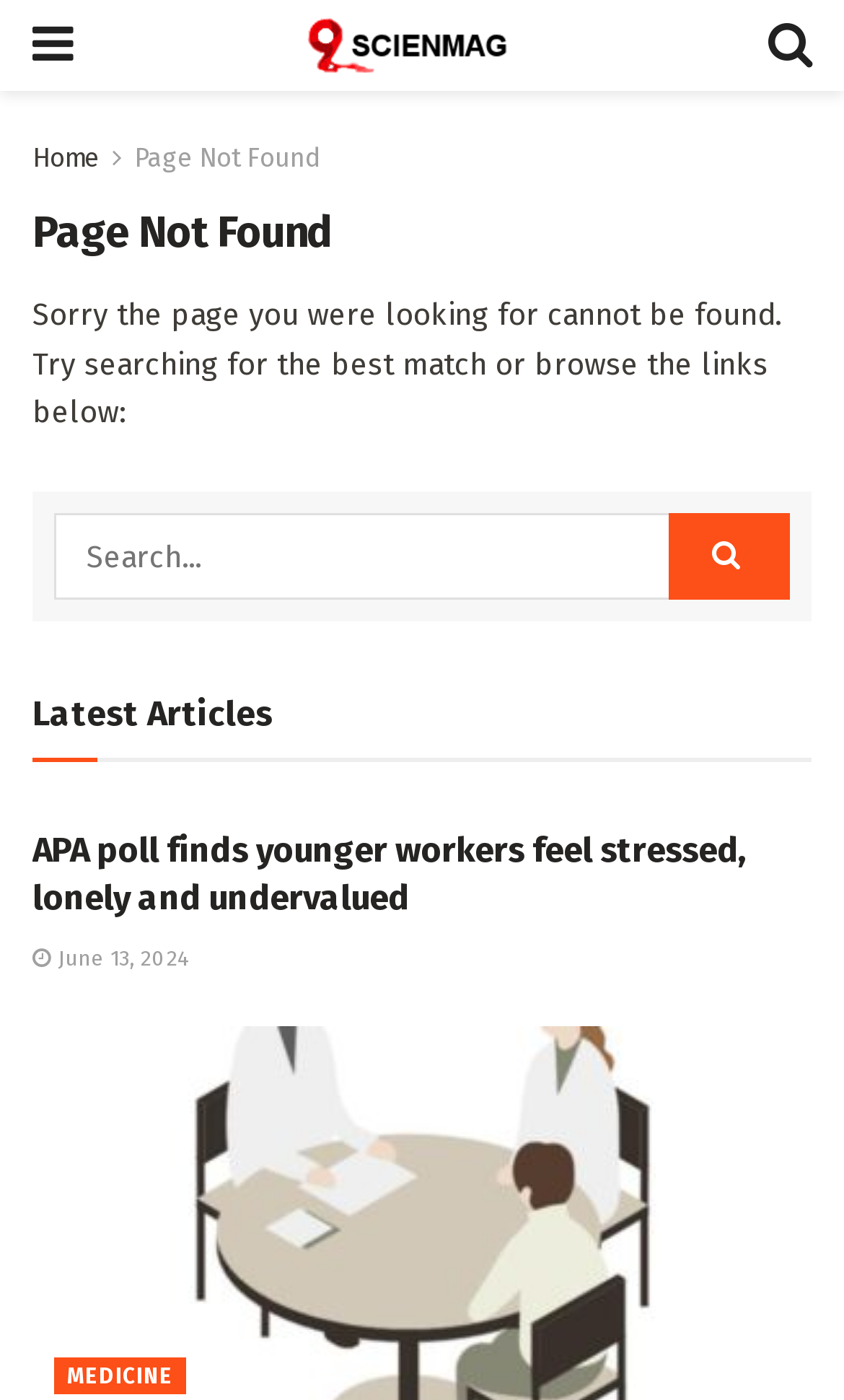Please identify the bounding box coordinates of the region to click in order to complete the task: "go to home page". The coordinates must be four float numbers between 0 and 1, specified as [left, top, right, bottom].

[0.038, 0.102, 0.118, 0.124]